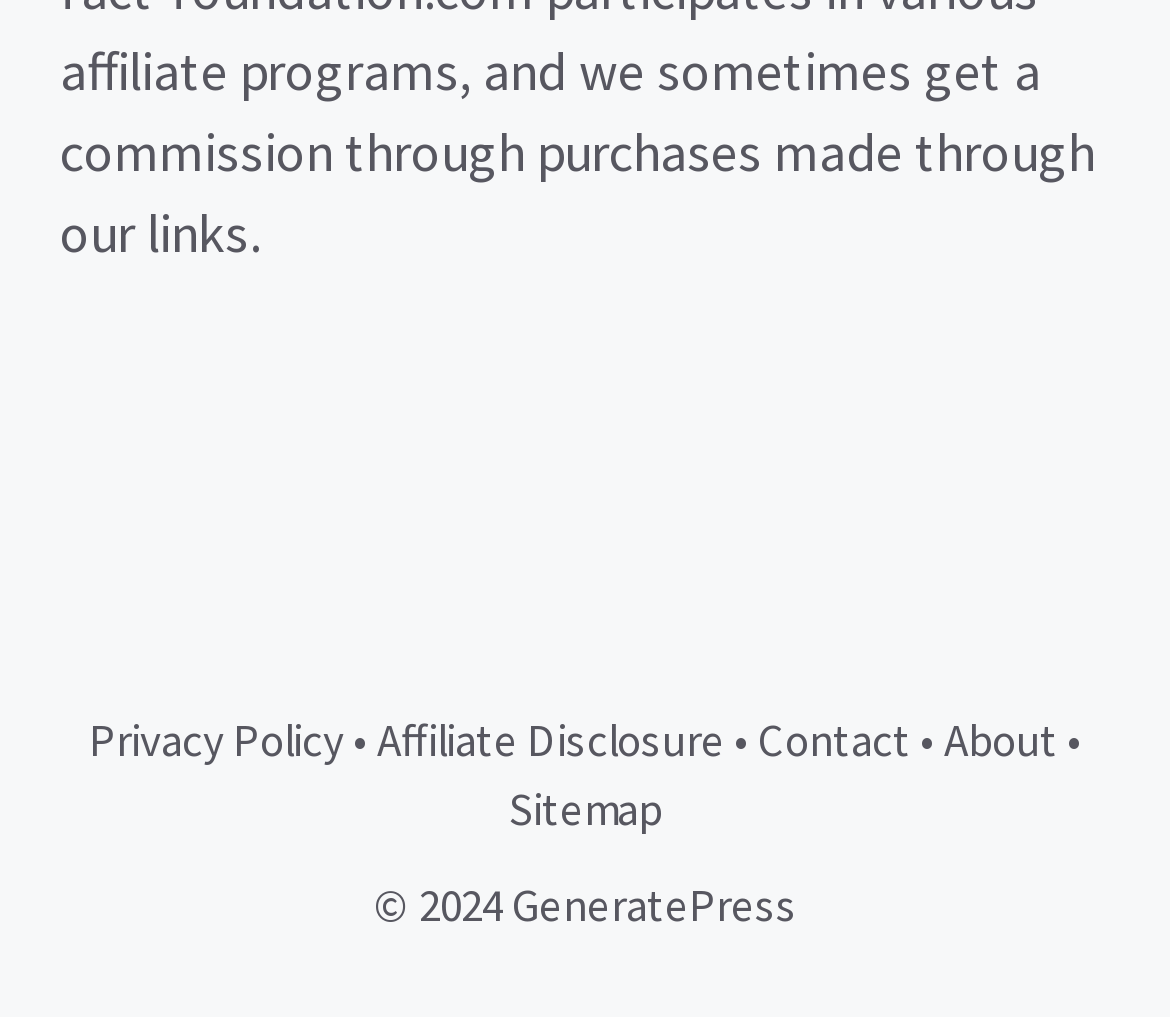Provide the bounding box coordinates of the HTML element described as: "Affiliate Disclosure". The bounding box coordinates should be four float numbers between 0 and 1, i.e., [left, top, right, bottom].

[0.322, 0.7, 0.619, 0.756]